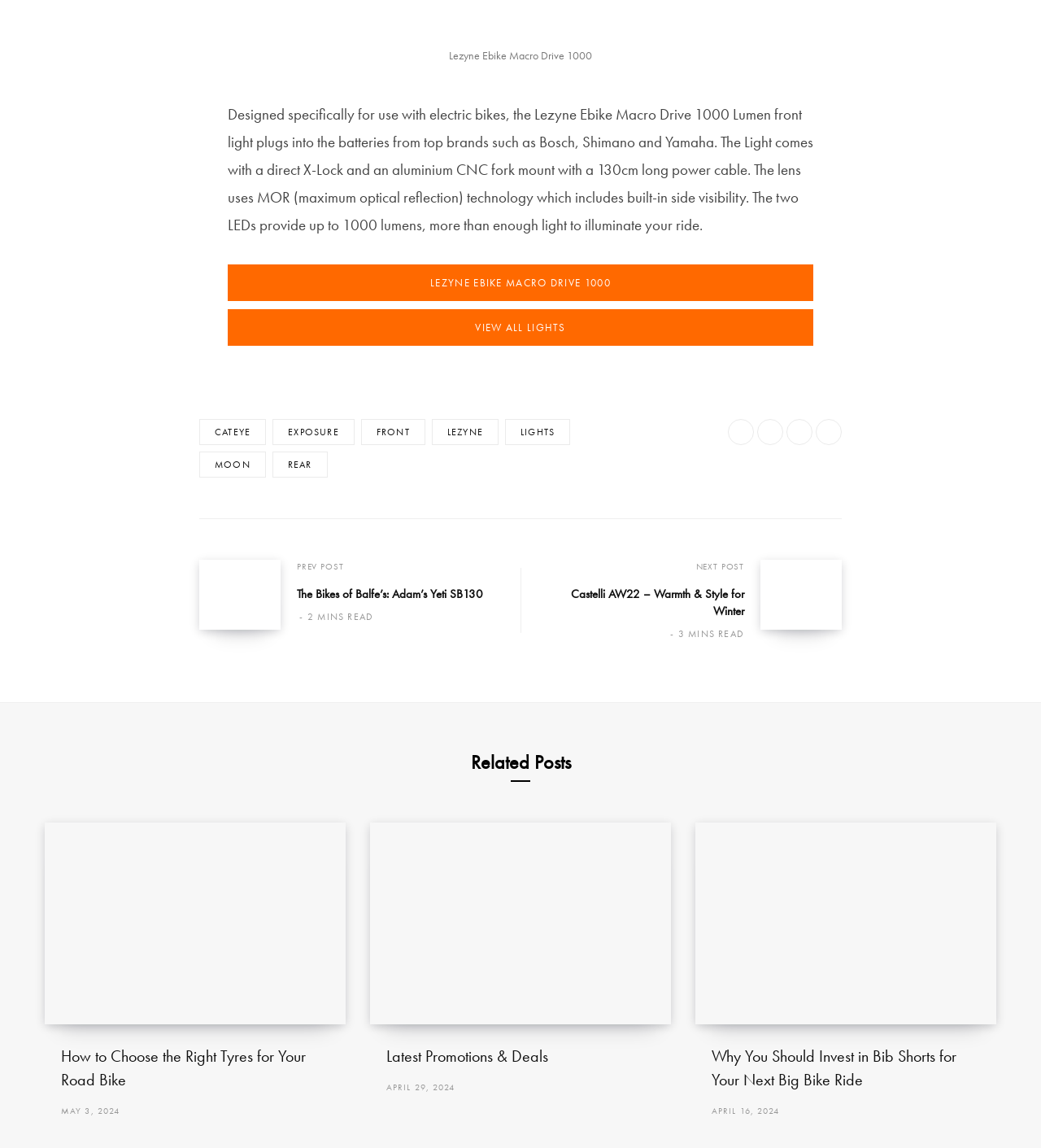Determine the bounding box coordinates of the UI element that matches the following description: "view all lights". The coordinates should be four float numbers between 0 and 1 in the format [left, top, right, bottom].

[0.219, 0.269, 0.781, 0.301]